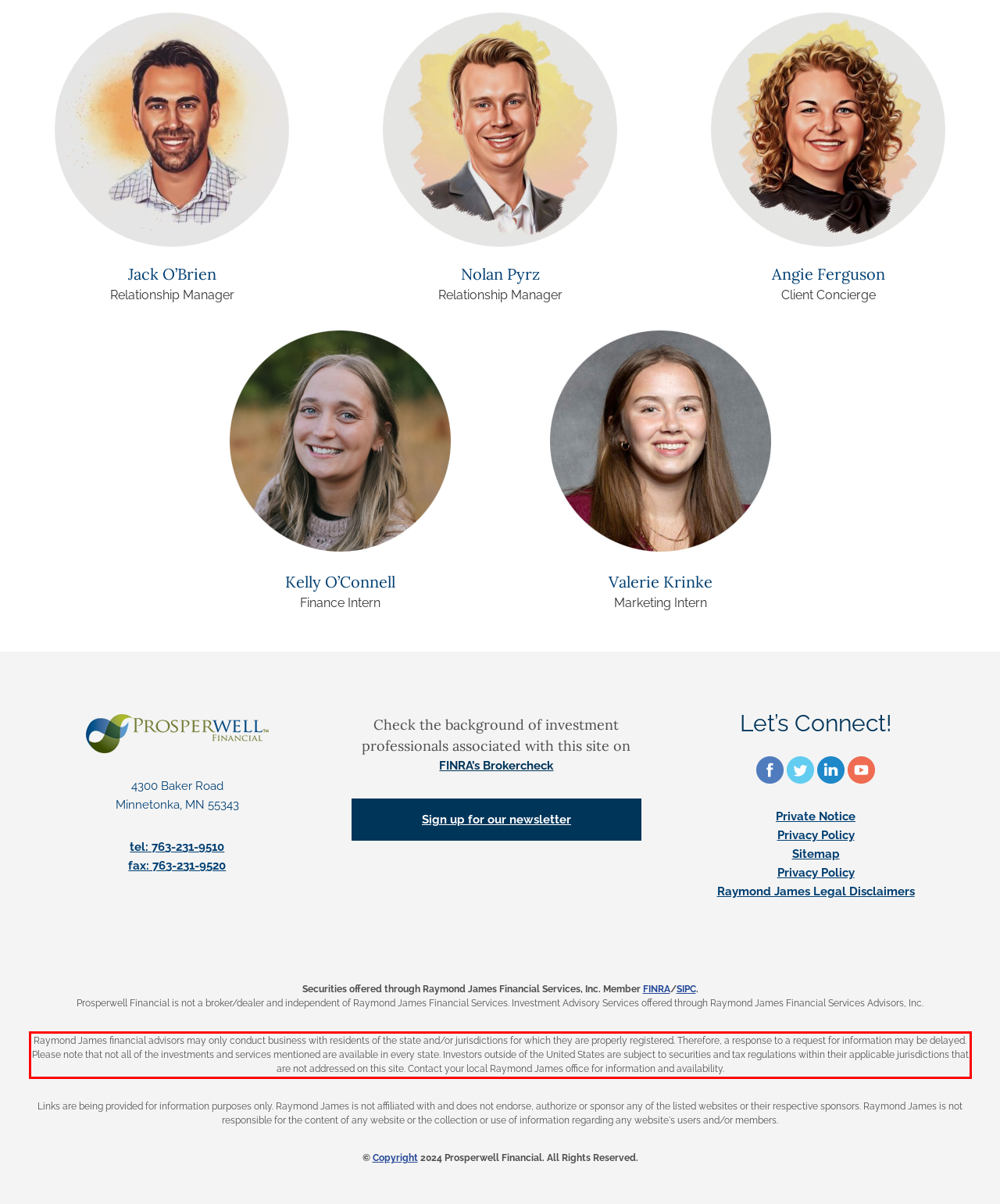Perform OCR on the text inside the red-bordered box in the provided screenshot and output the content.

Raymond James financial advisors may only conduct business with residents of the state and/or jurisdictions for which they are properly registered. Therefore, a response to a request for information may be delayed. Please note that not all of the investments and services mentioned are available in every state. Investors outside of the United States are subject to securities and tax regulations within their applicable jurisdictions that are not addressed on this site. Contact your local Raymond James office for information and availability.